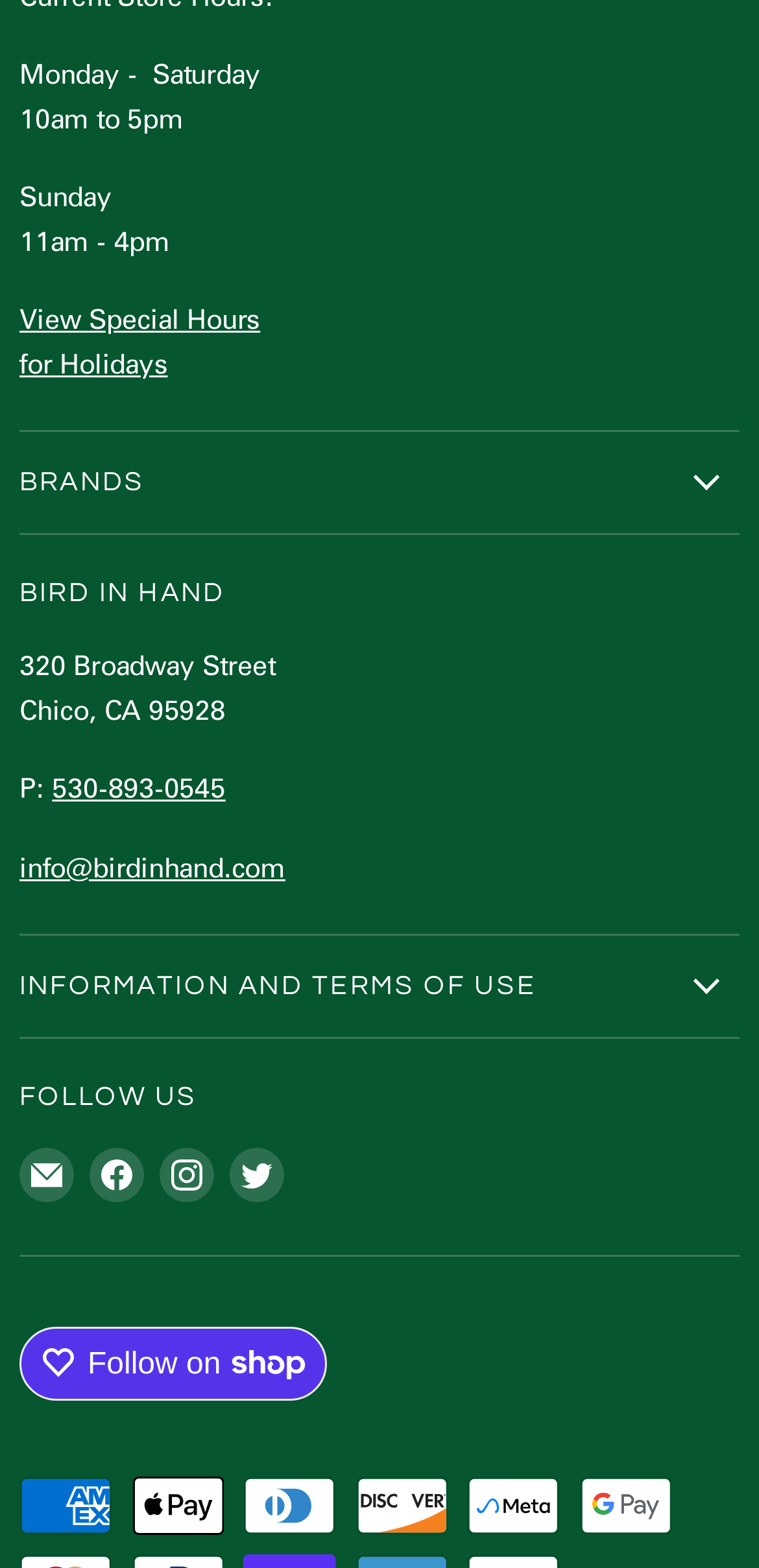What is the phone number of the store?
Provide a well-explained and detailed answer to the question.

I found the phone number by looking at the link '530-893-0545' which is labeled as 'P:' indicating it's a phone number.